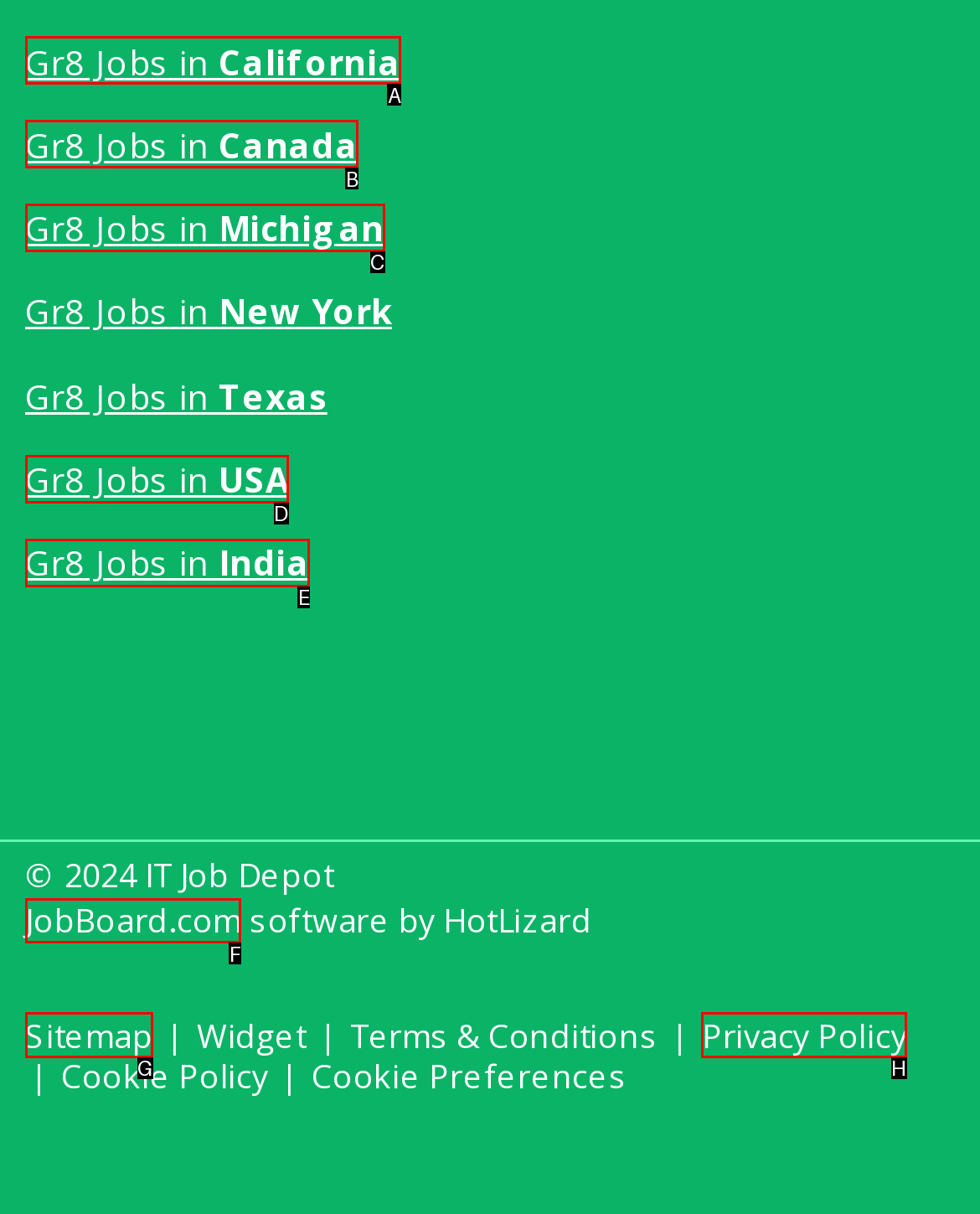Identify the letter of the UI element you should interact with to perform the task: Go to JobBoard.com
Reply with the appropriate letter of the option.

F